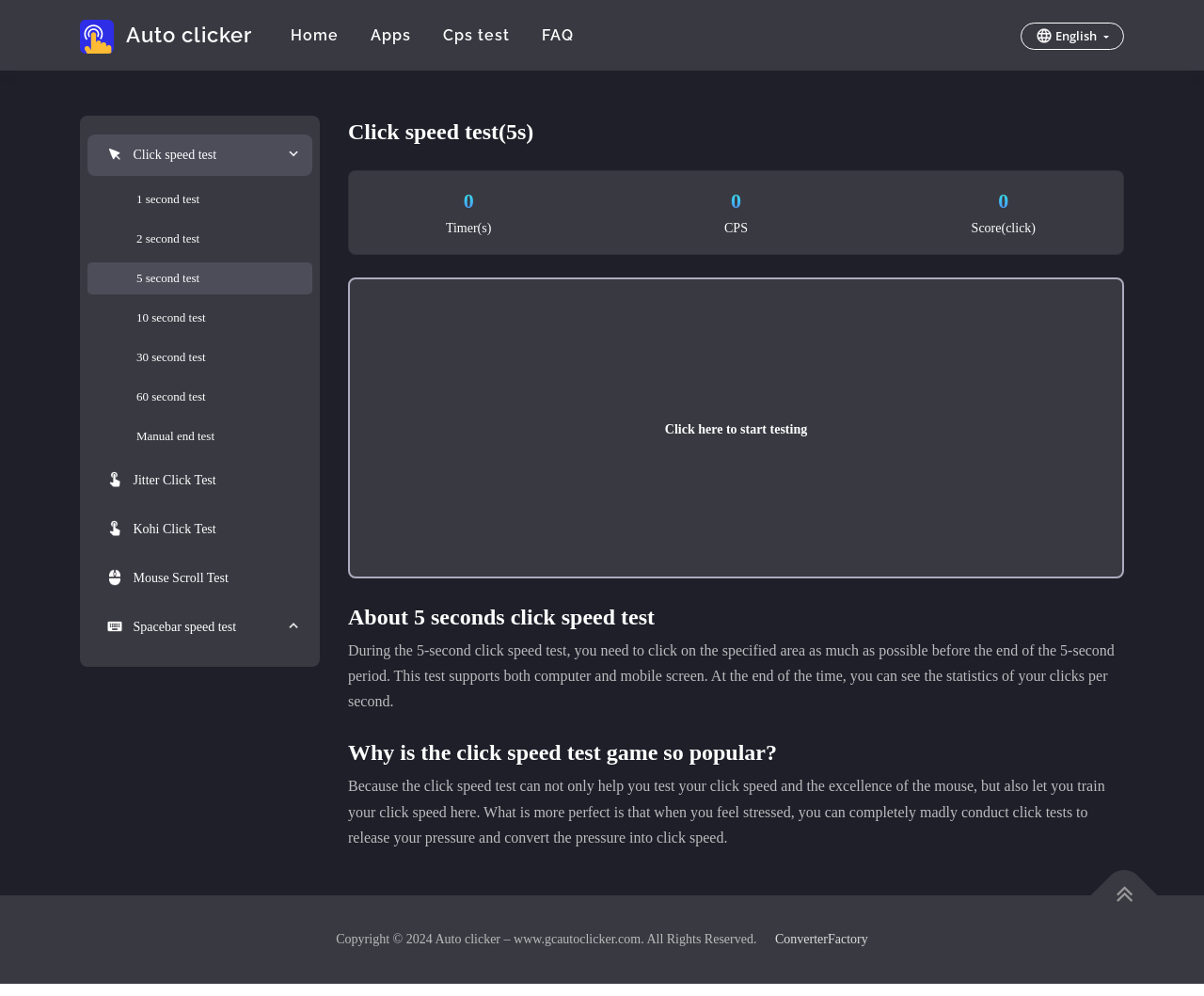Please provide the bounding box coordinates for the UI element as described: "Auto clicker". The coordinates must be four floats between 0 and 1, represented as [left, top, right, bottom].

[0.1, 0.023, 0.209, 0.048]